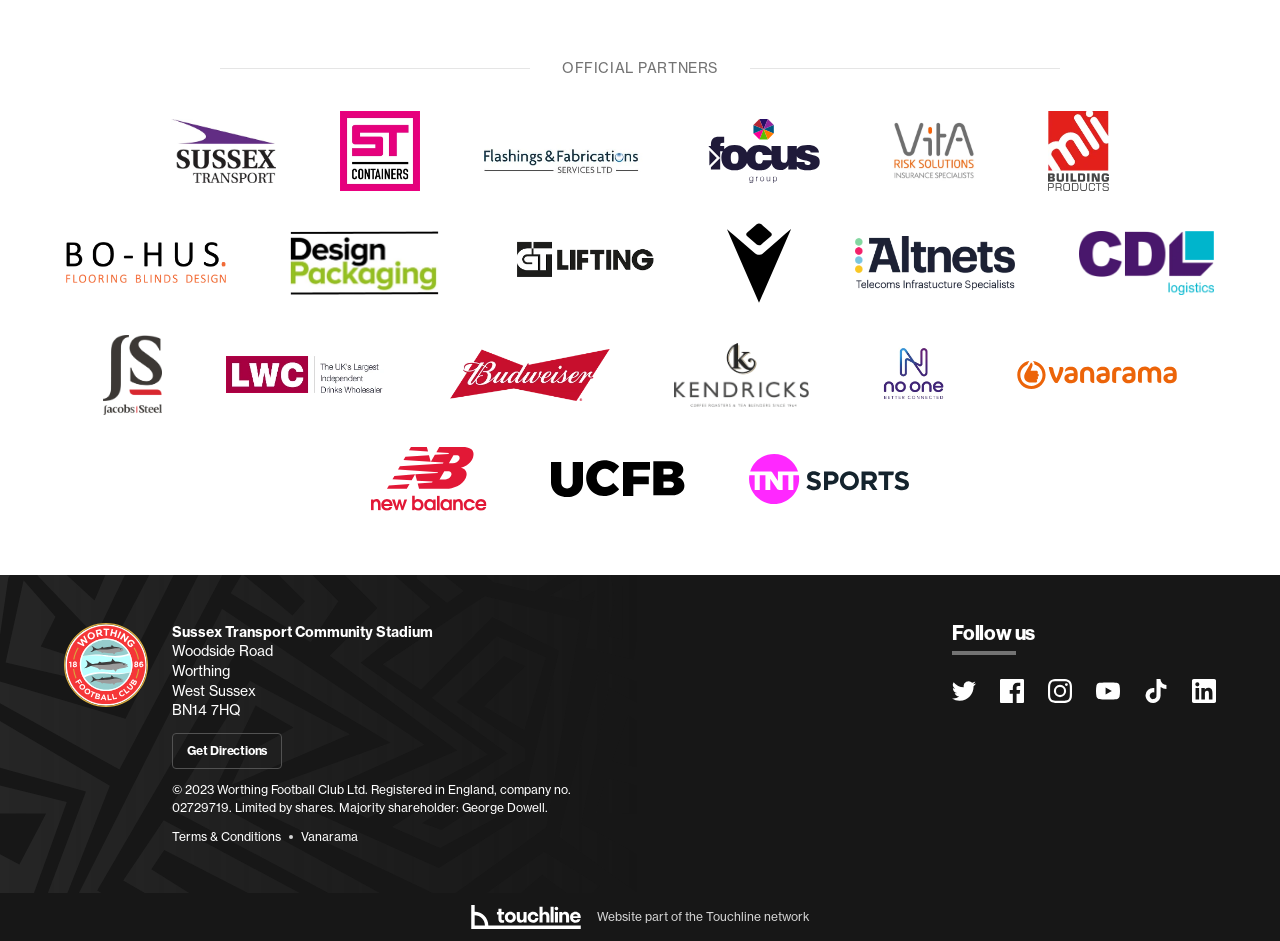Please mark the clickable region by giving the bounding box coordinates needed to complete this instruction: "View the Vanarama link".

[0.235, 0.881, 0.28, 0.898]